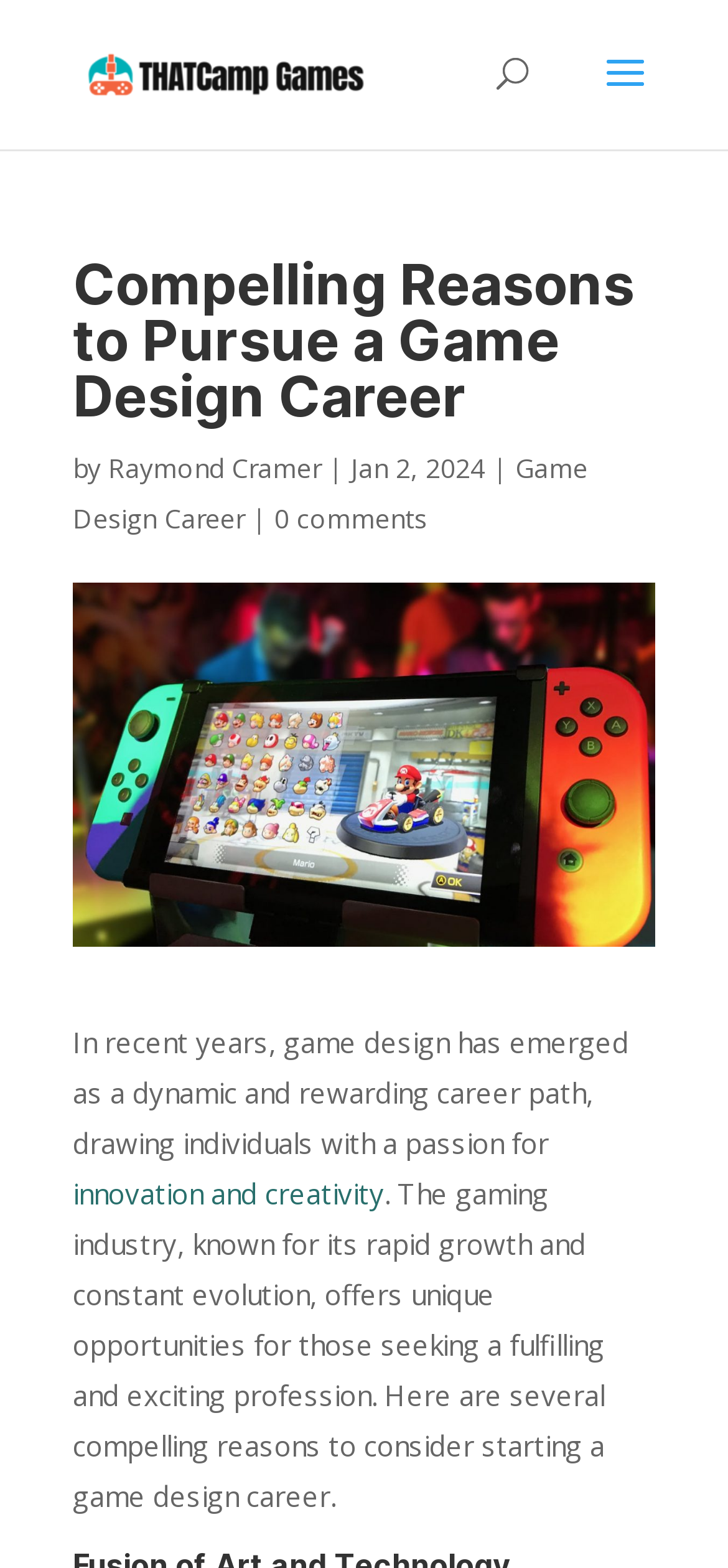Respond to the following query with just one word or a short phrase: 
What is the author of the article?

Raymond Cramer